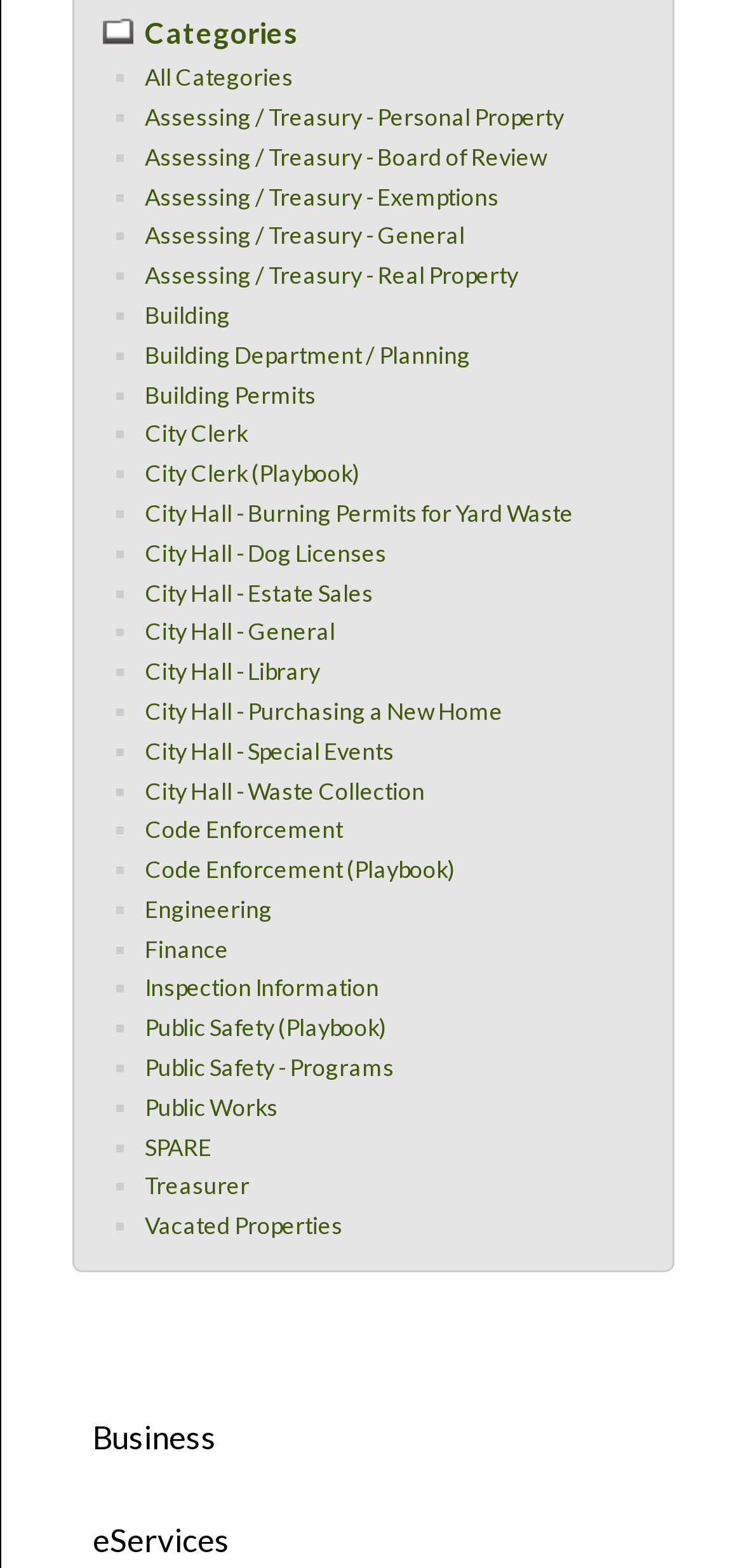Please specify the bounding box coordinates of the clickable section necessary to execute the following command: "Read the article 'Why do people hate the USA? – part 2'".

None